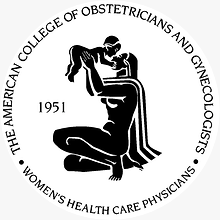What is the organization's mission? From the image, respond with a single word or brief phrase.

Women's health care